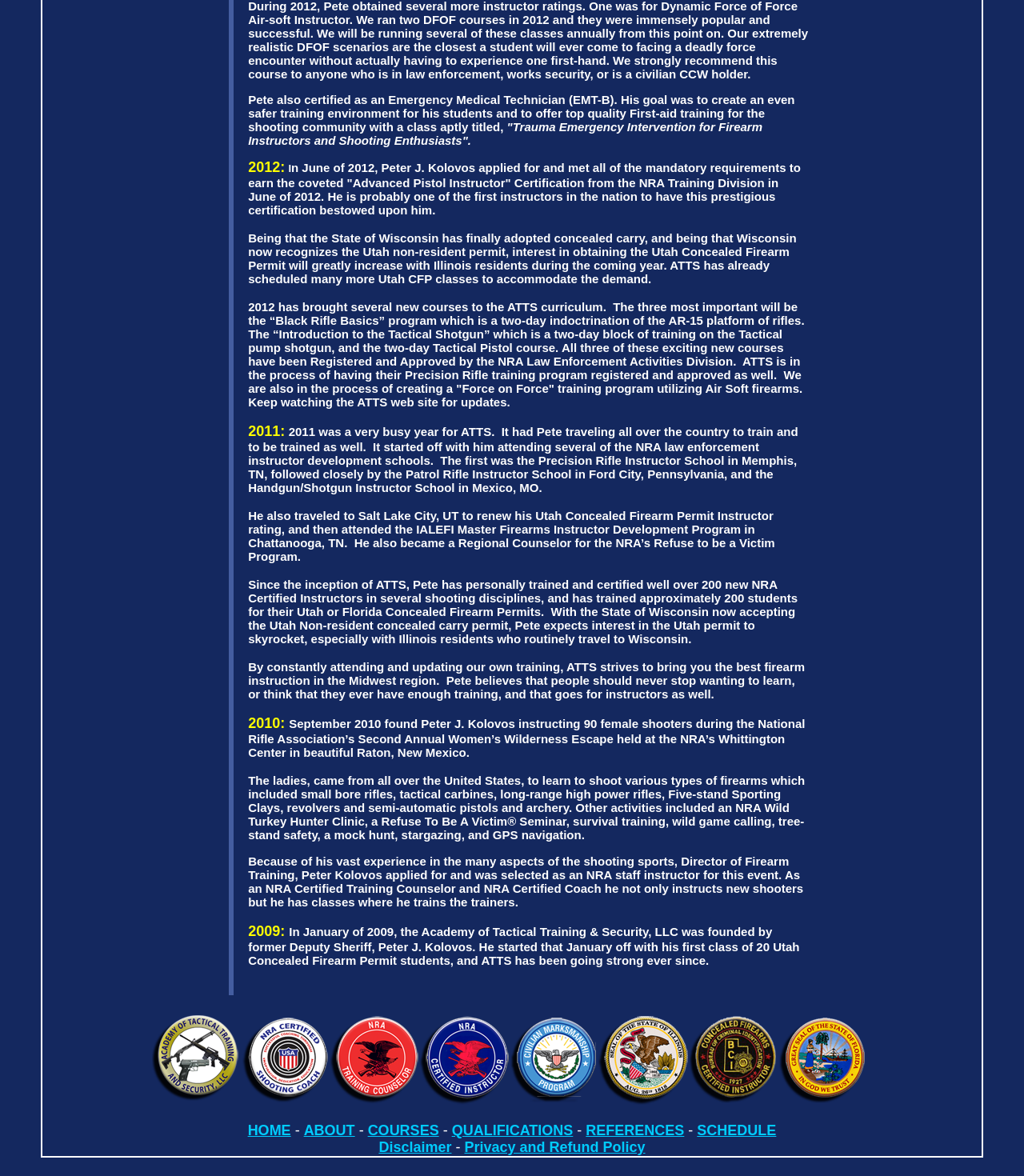Given the element description, predict the bounding box coordinates in the format (top-left x, top-left y, bottom-right x, bottom-right y). Make sure all values are between 0 and 1. Here is the element description: HOME

[0.242, 0.954, 0.284, 0.968]